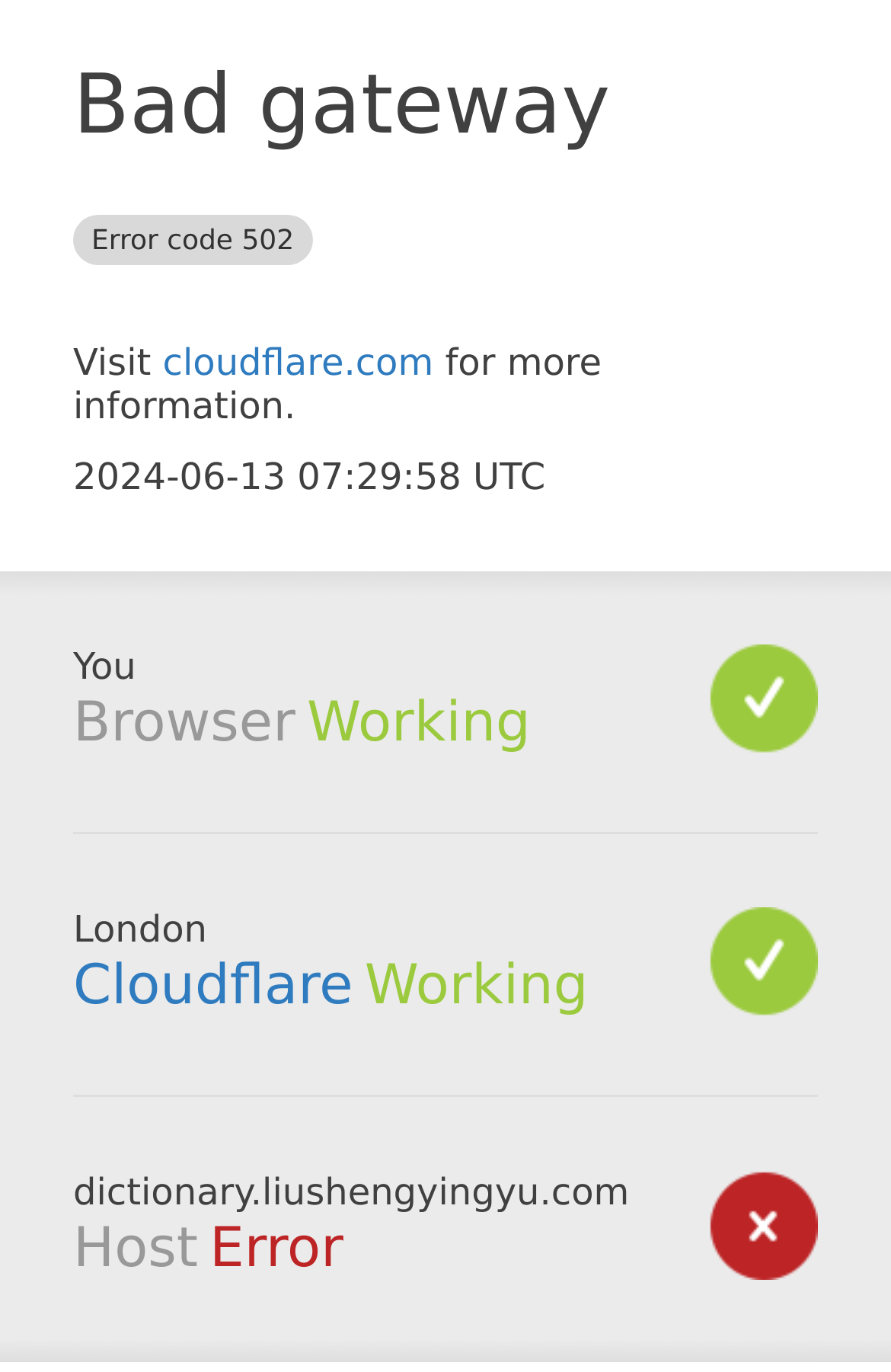What is the status of the host?
Please give a detailed and elaborate answer to the question.

The status of the host is mentioned in the section 'Host' with a bounding box coordinate of [0.235, 0.887, 0.385, 0.933], which indicates that it is in error.